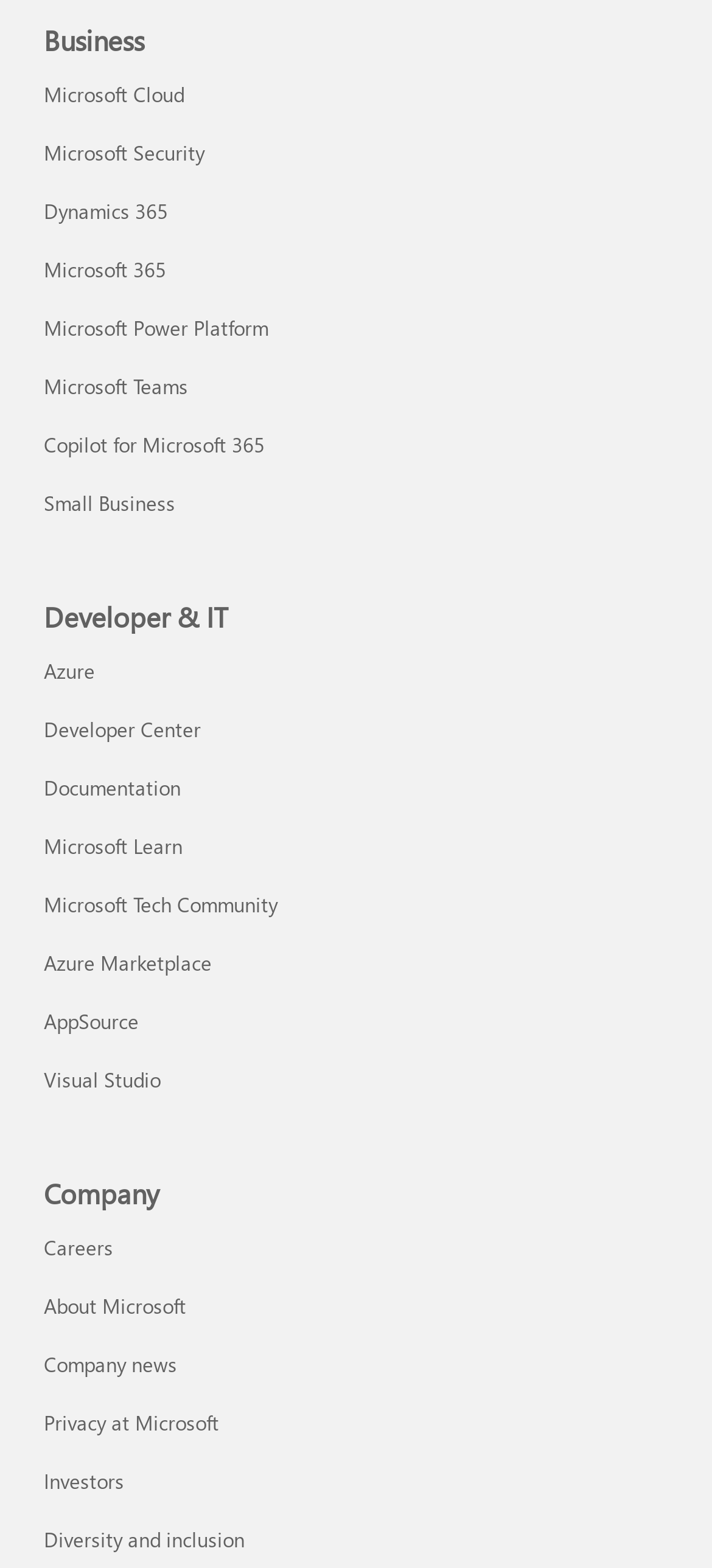Please locate the bounding box coordinates of the element that should be clicked to achieve the given instruction: "Read about Excel spreadsheet".

[0.19, 0.677, 0.474, 0.71]